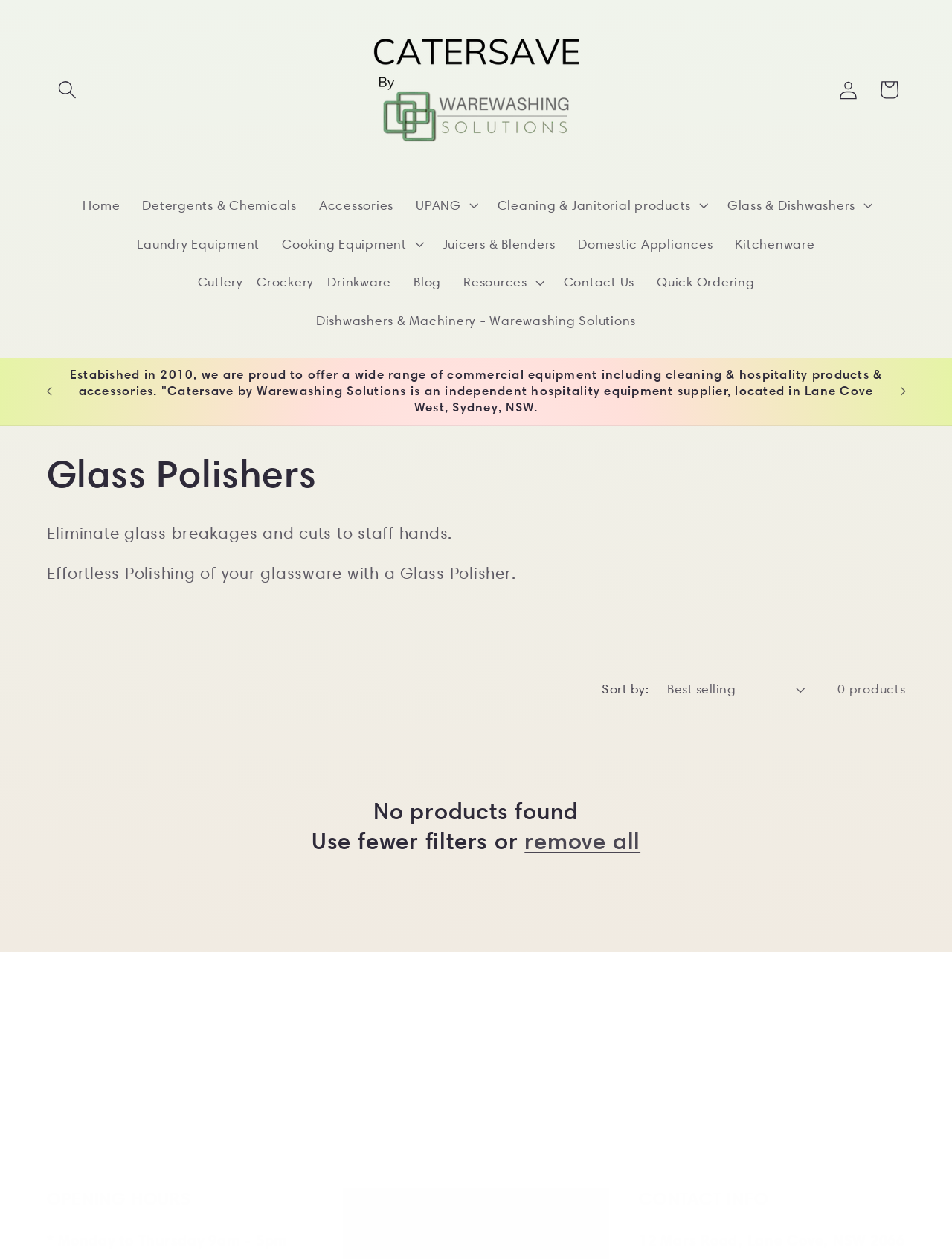Kindly determine the bounding box coordinates for the area that needs to be clicked to execute this instruction: "Search".

[0.049, 0.055, 0.092, 0.087]